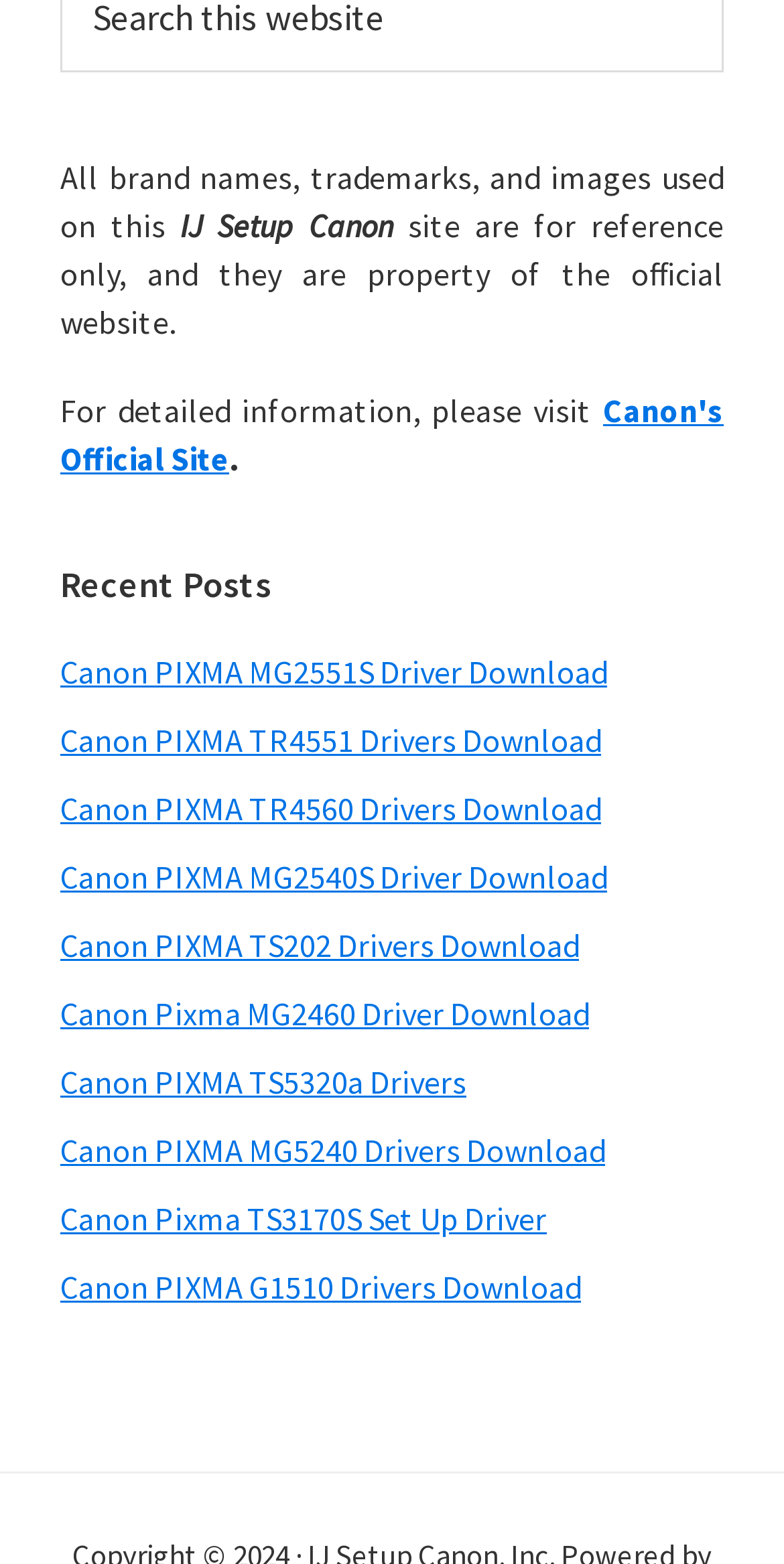What is the purpose of this website?
We need a detailed and meticulous answer to the question.

Based on the links provided on the webpage, it appears that the website is dedicated to providing Canon printer drivers for various models, such as PIXMA MG2551S, PIXMA TR4551, and more.